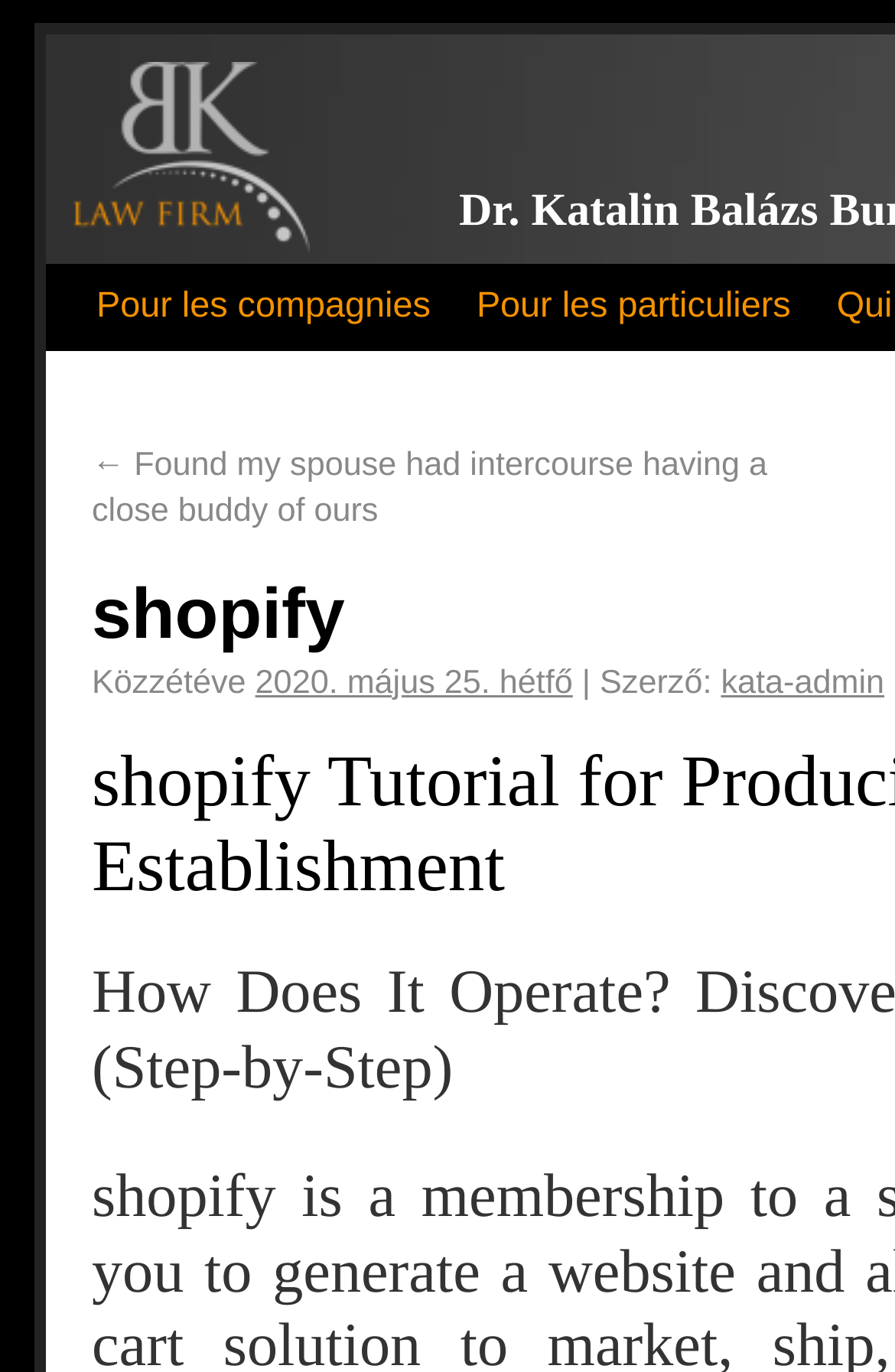Given the element description, predict the bounding box coordinates in the format (top-left x, top-left y, bottom-right x, bottom-right y), using floating point numbers between 0 and 1: kata-admin

[0.806, 0.548, 0.988, 0.574]